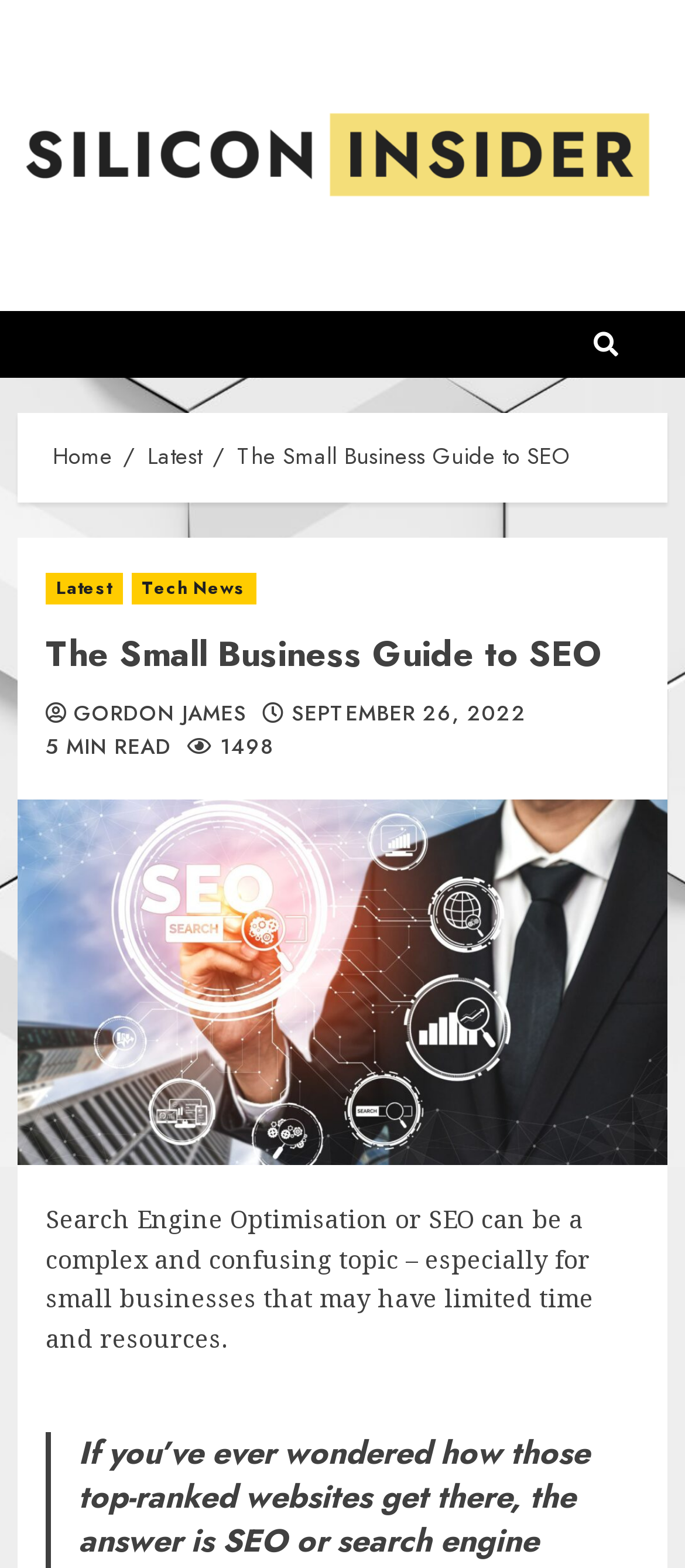Please determine the bounding box coordinates of the element's region to click for the following instruction: "view author profile".

[0.108, 0.447, 0.36, 0.465]